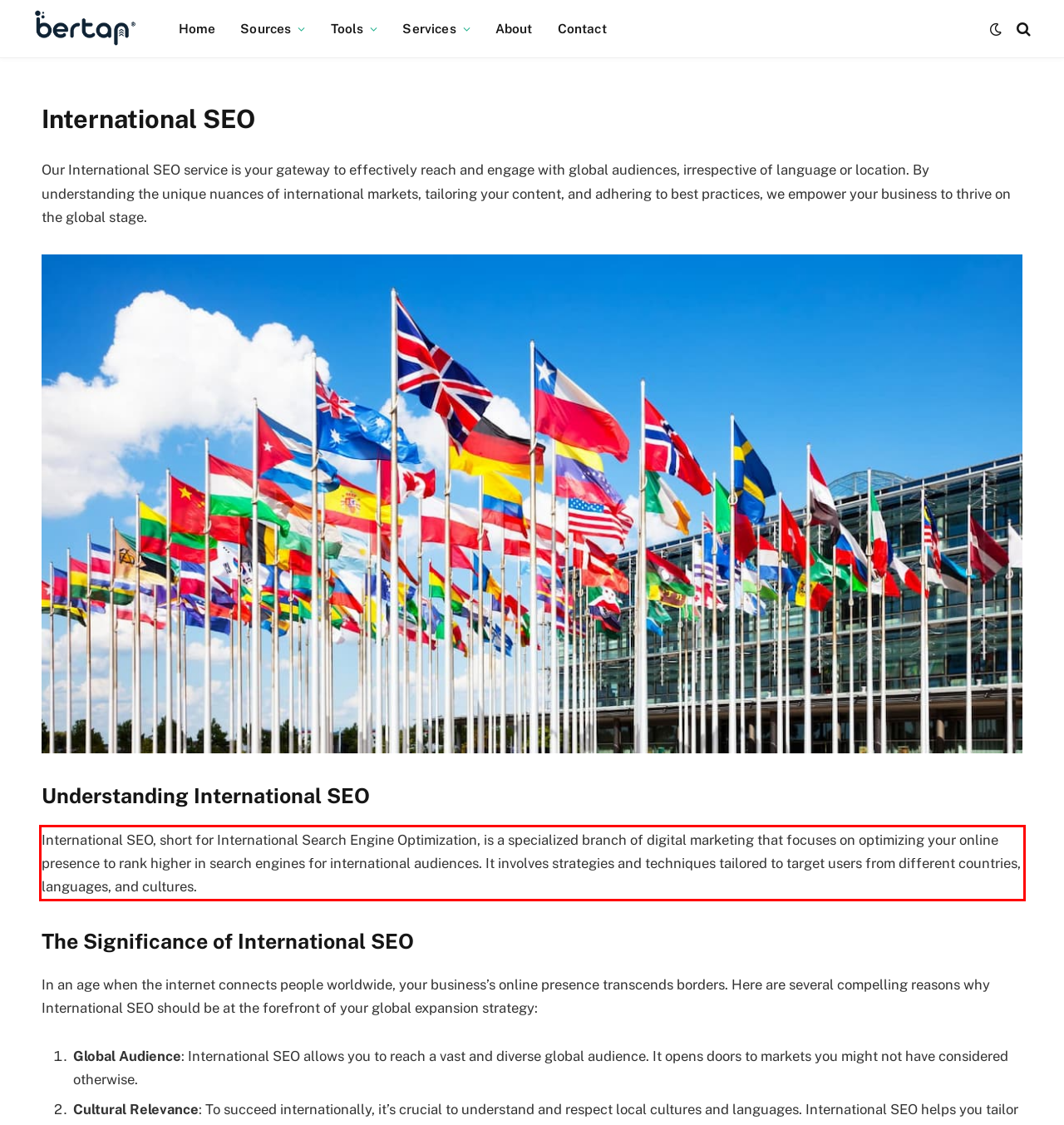Perform OCR on the text inside the red-bordered box in the provided screenshot and output the content.

International SEO, short for International Search Engine Optimization, is a specialized branch of digital marketing that focuses on optimizing your online presence to rank higher in search engines for international audiences. It involves strategies and techniques tailored to target users from different countries, languages, and cultures.